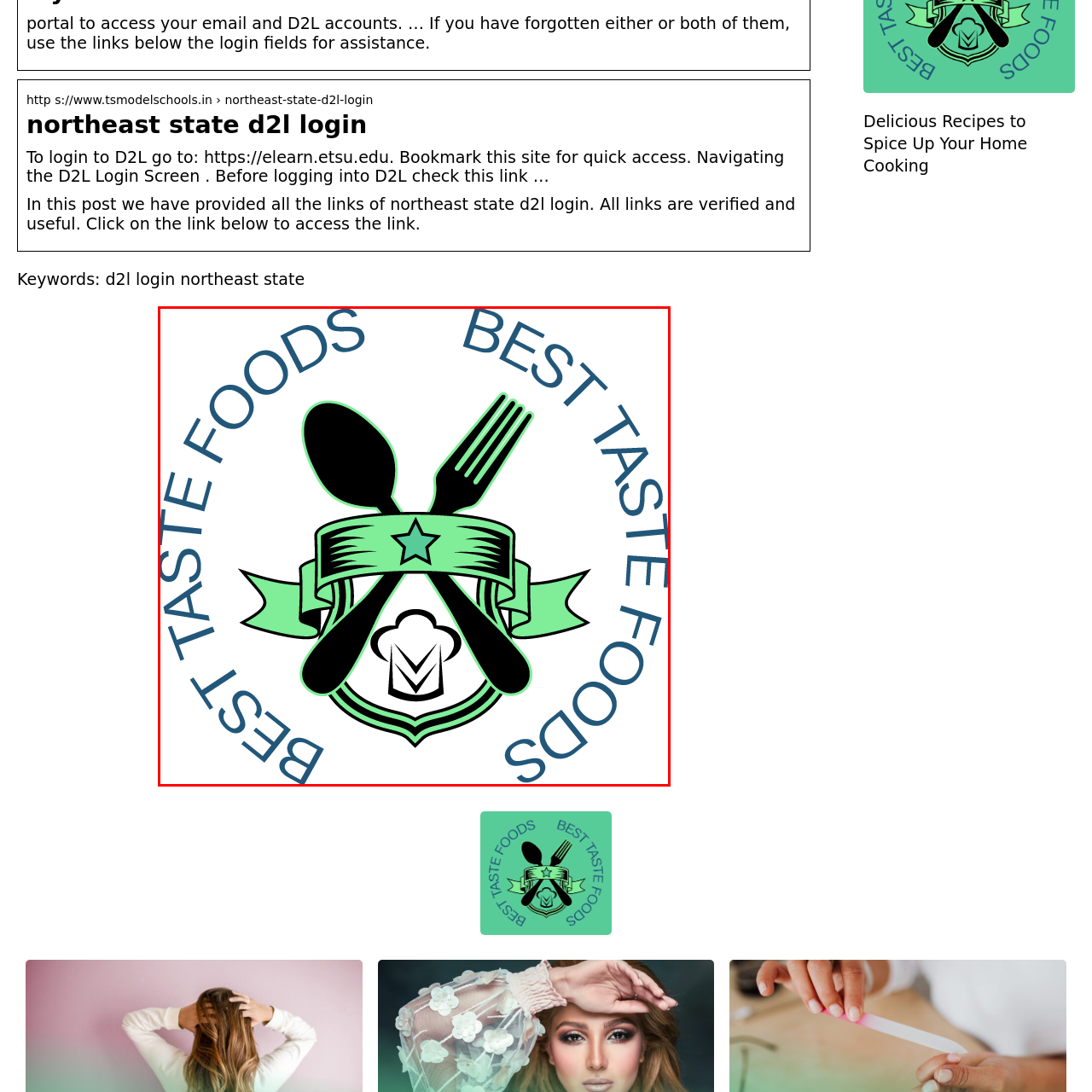Create a thorough and descriptive caption for the photo marked by the red boundary.

The image features a circular logo that beautifully integrates culinary elements, prominently displaying a fork and spoon crossed at the center. Below them, a chef's hat symbol adds a touch of professionalism, suggesting a focus on high-quality cuisine. Encircling the logo are the words "BEST TASTE FOODS," repeated in an elegant font that reinforces the brand’s commitment to delicious meals. The color scheme combines shades of green and black, giving a fresh and appetizing vibe, perfect for a food-related business. This logo captures the essence of taste and culinary excellence, appealing to food enthusiasts.